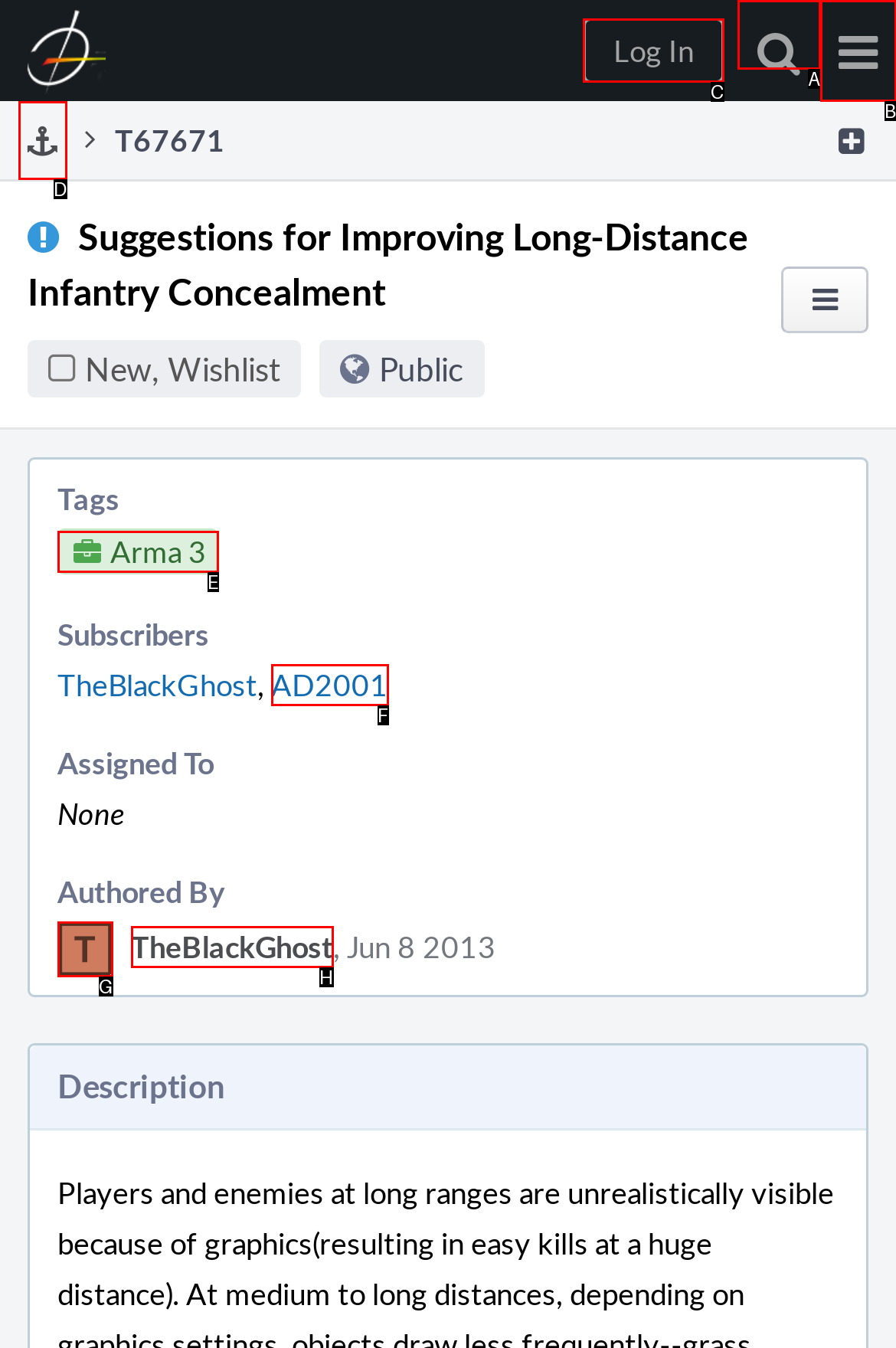Indicate which lettered UI element to click to fulfill the following task: Subscribe to the newsletter
Provide the letter of the correct option.

None